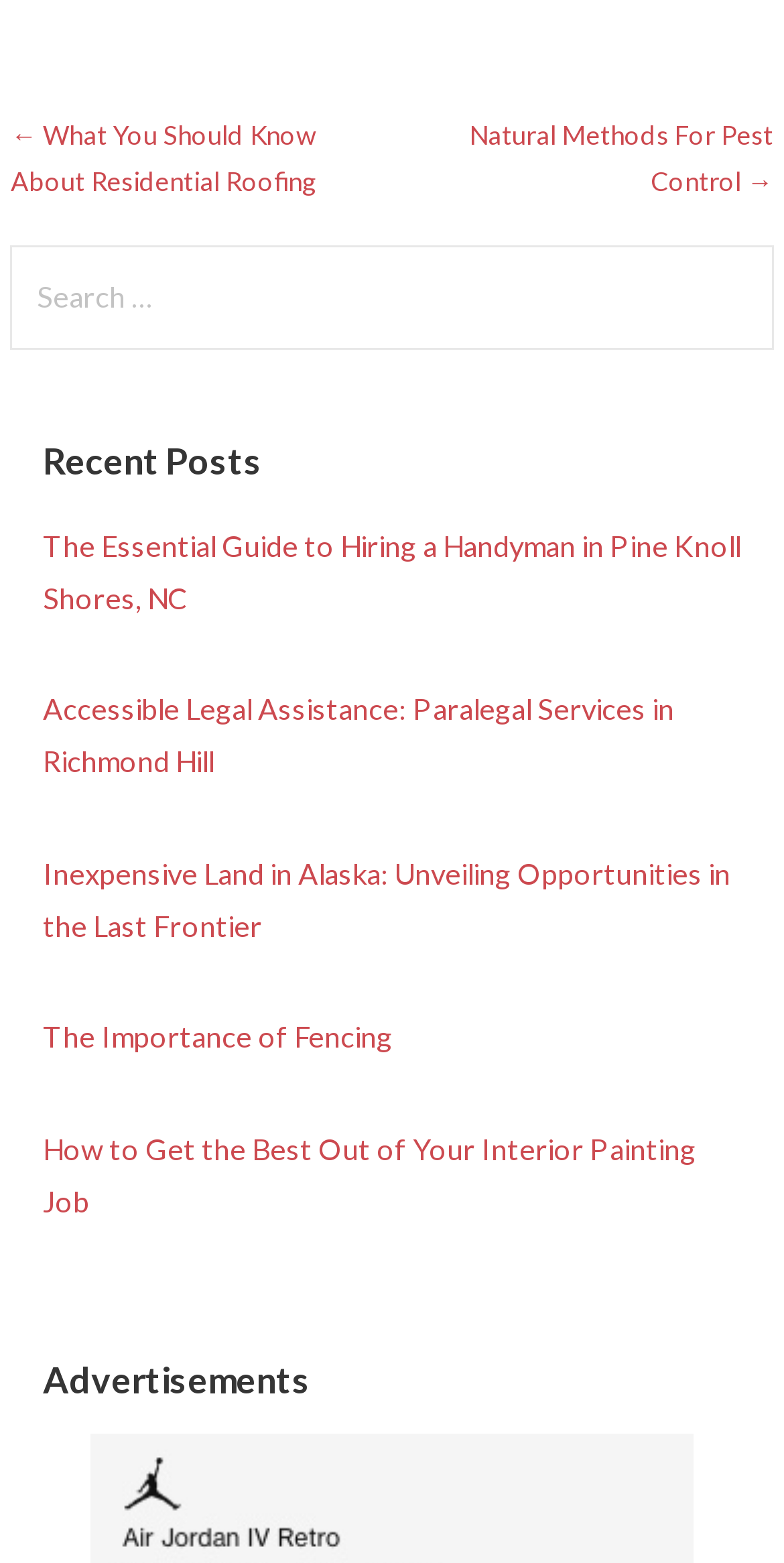Answer the question in a single word or phrase:
How many links are in the recent posts section?

5